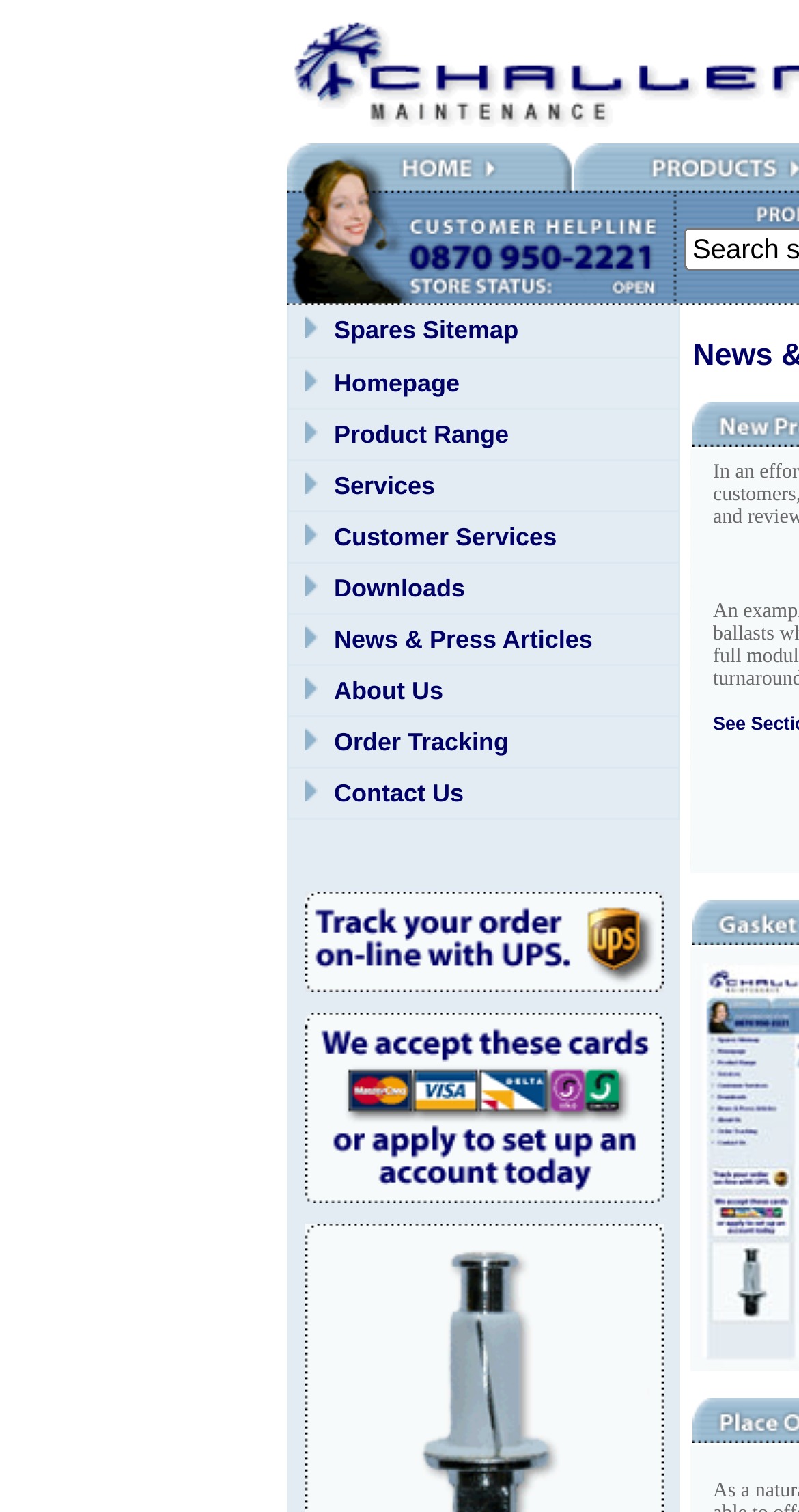Locate the bounding box coordinates of the region to be clicked to comply with the following instruction: "Track your Order Online". The coordinates must be four float numbers between 0 and 1, in the form [left, top, right, bottom].

[0.381, 0.645, 0.829, 0.658]